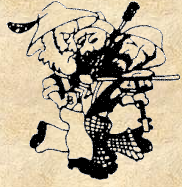Can you look at the image and give a comprehensive answer to the question:
What type of instruments are the musicians playing?

According to the caption, one musician is playing a string instrument, while the other seems to play a wind instrument, symbolizing the community's passion for acoustic music.